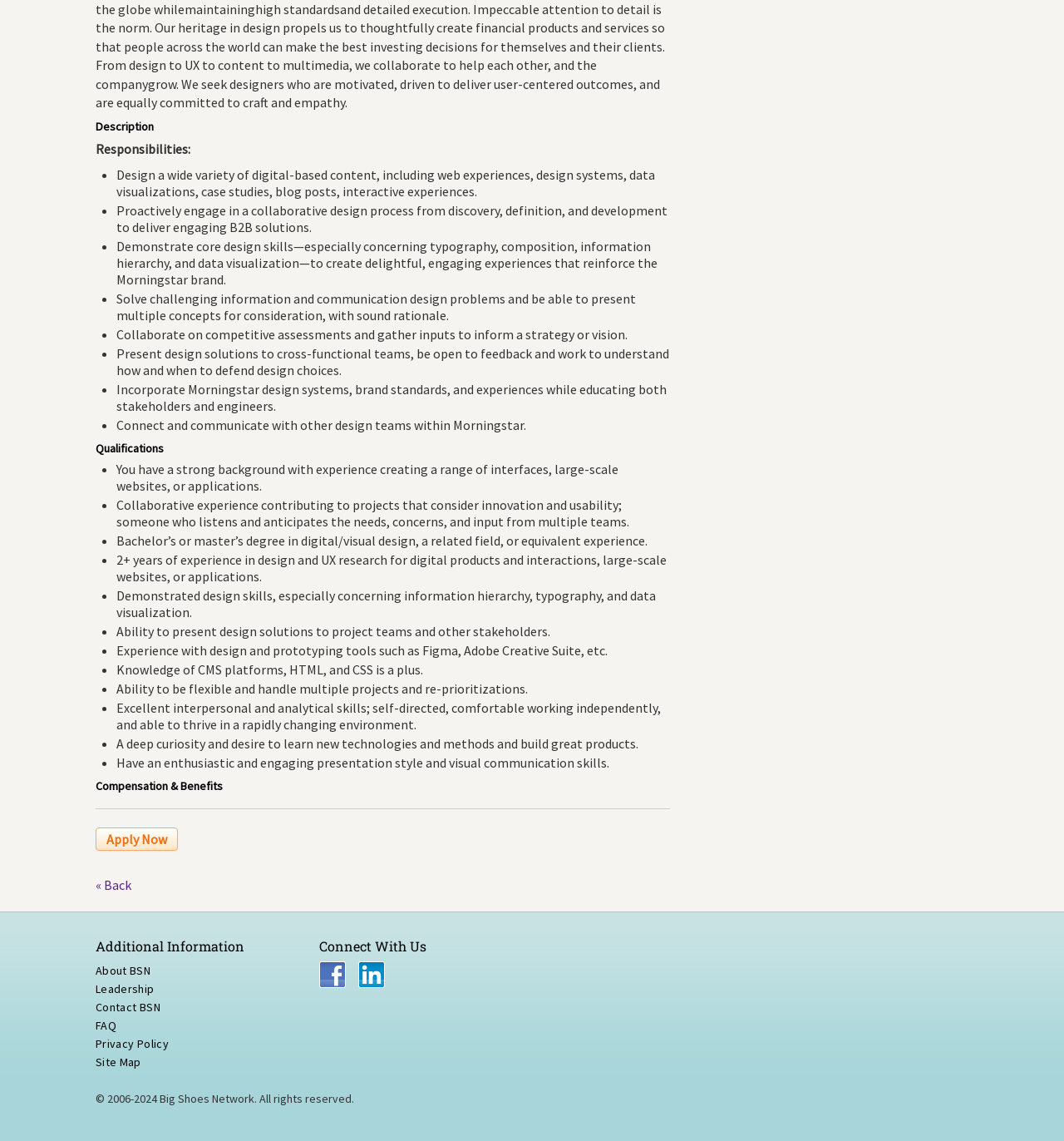Please specify the bounding box coordinates for the clickable region that will help you carry out the instruction: "Go back to previous page".

[0.09, 0.768, 0.123, 0.783]